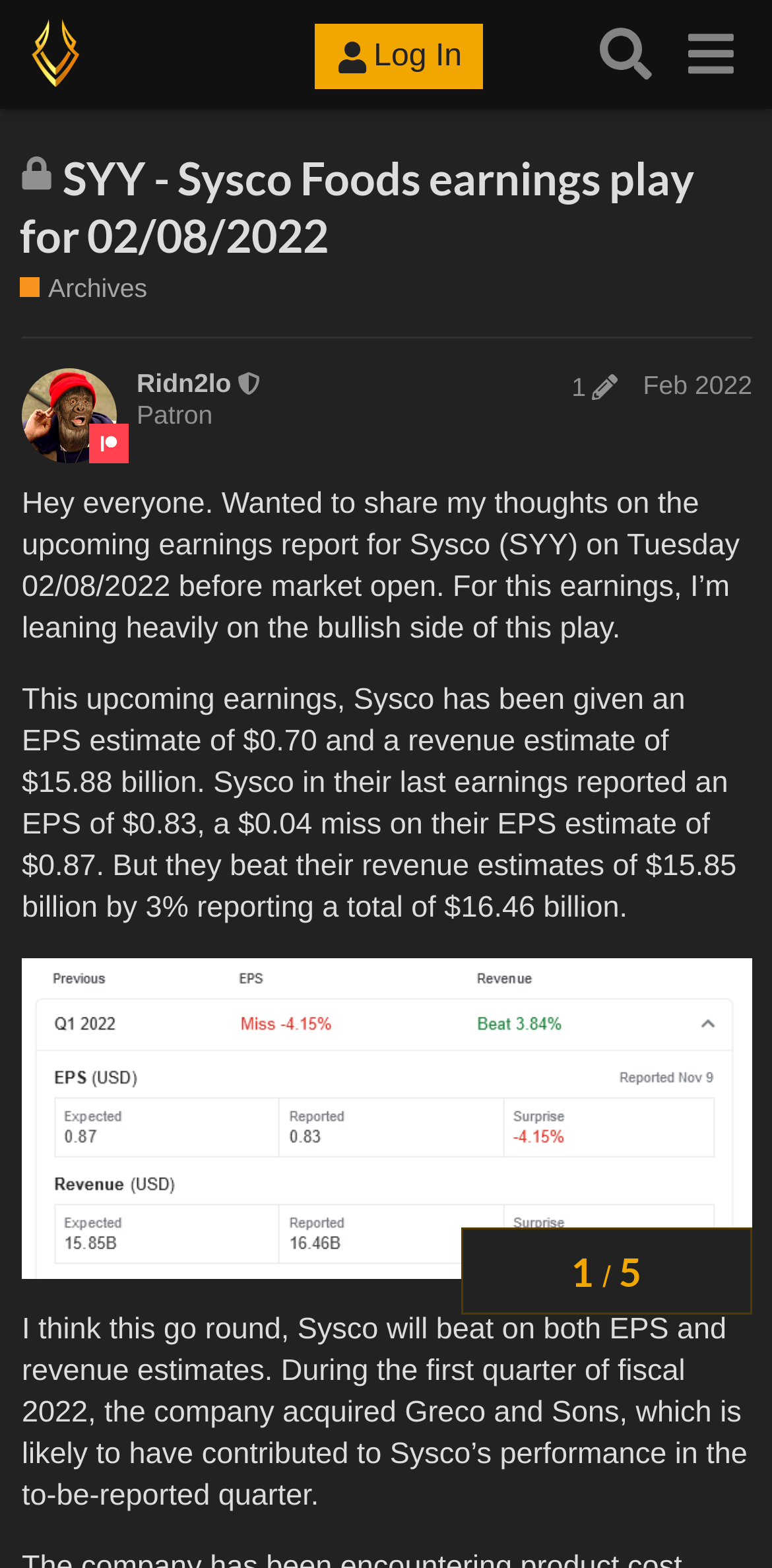Could you provide the bounding box coordinates for the portion of the screen to click to complete this instruction: "Share on Facebook"?

None